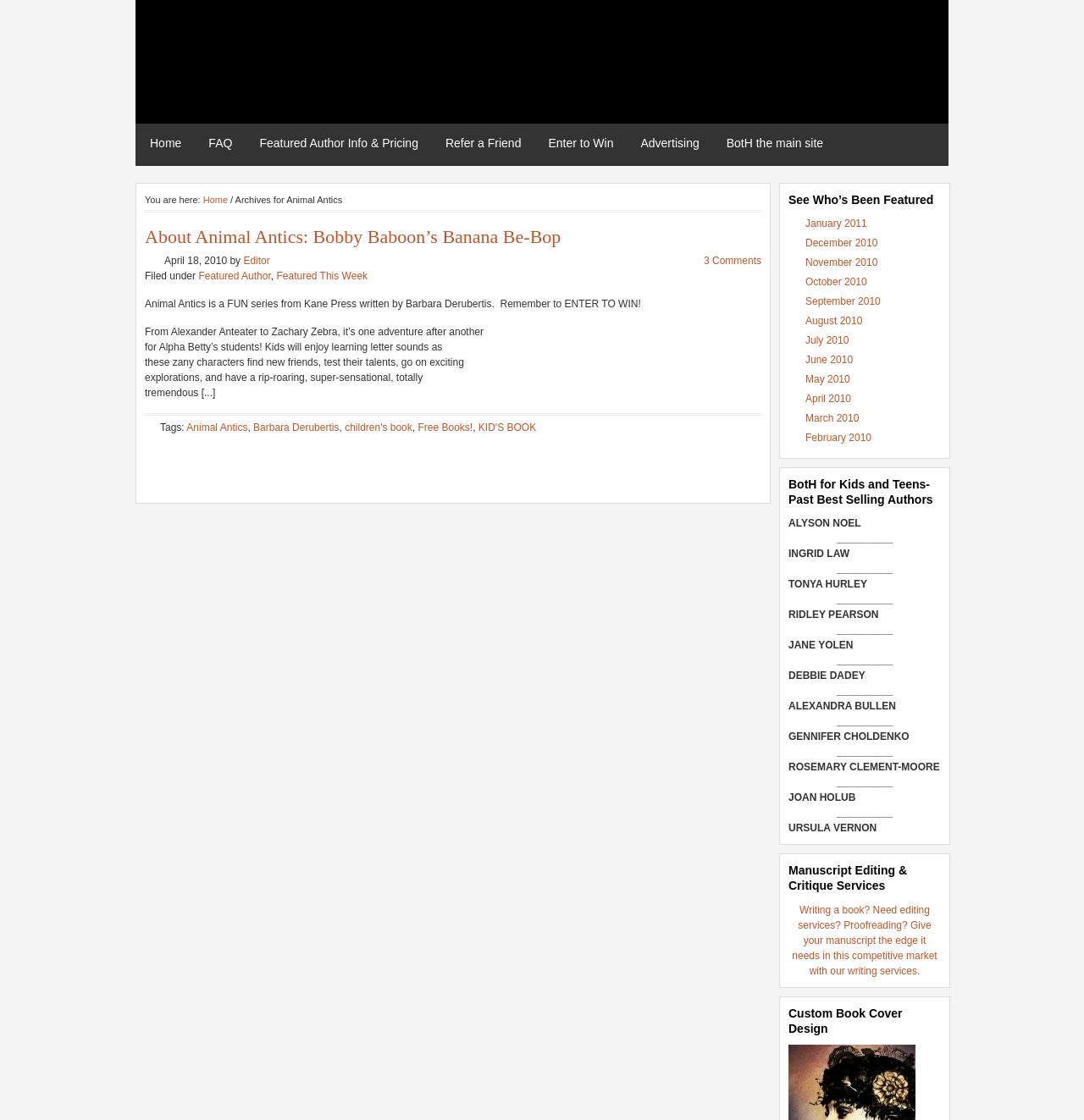What is the purpose of the 'Enter to Win' link?
Look at the image and respond with a single word or a short phrase.

To enter a contest to win free books